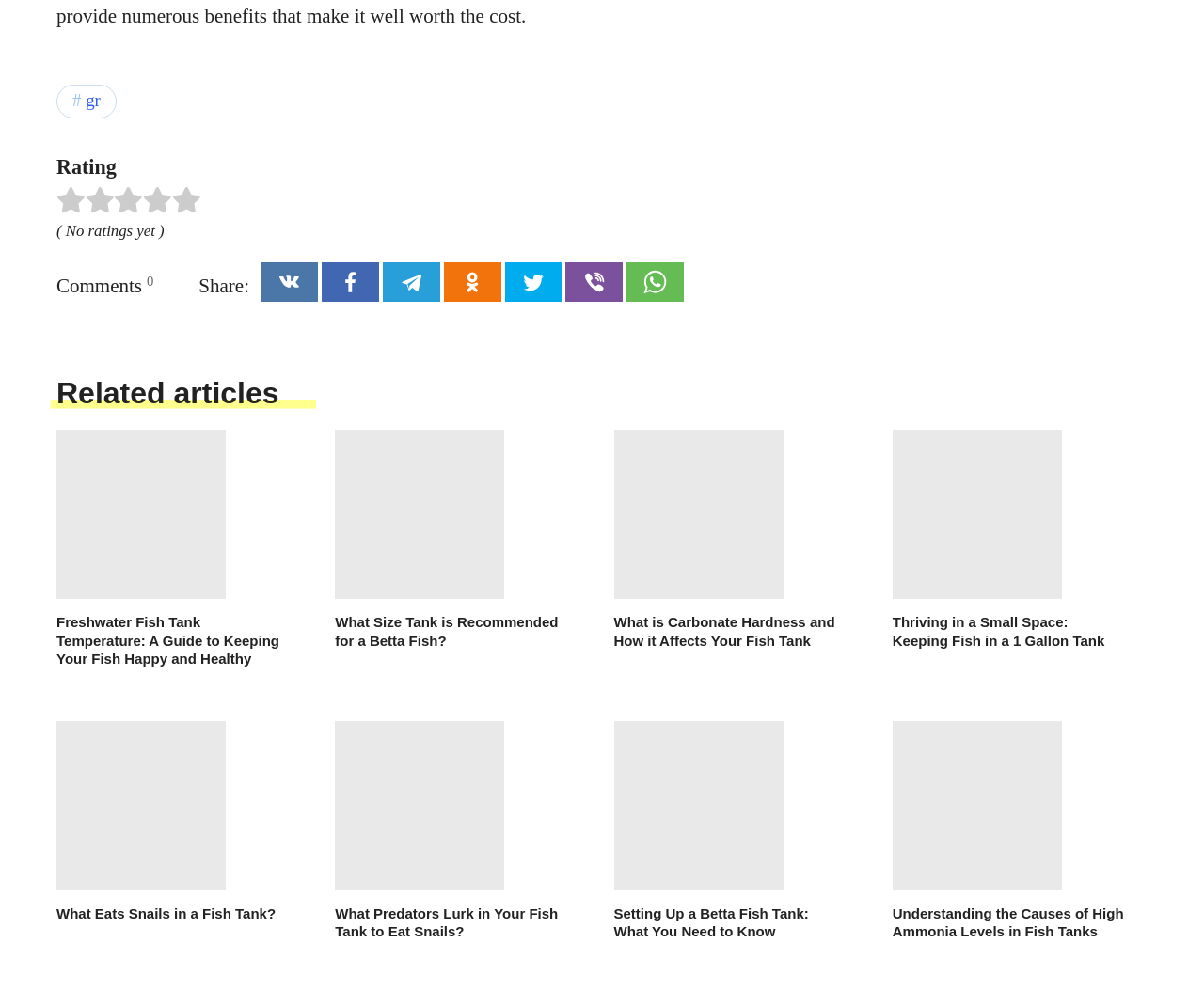What is the topic of the related articles?
Please provide a detailed and thorough answer to the question.

The related articles section contains multiple articles with titles related to fish tanks, such as 'Freshwater Fish Tank Temperature', 'What Size Tank is Recommended for a Betta Fish?', and 'Thriving in a Small Space: Keeping Fish in a 1 Gallon Tank', suggesting that the topic of the related articles is fish tanks.